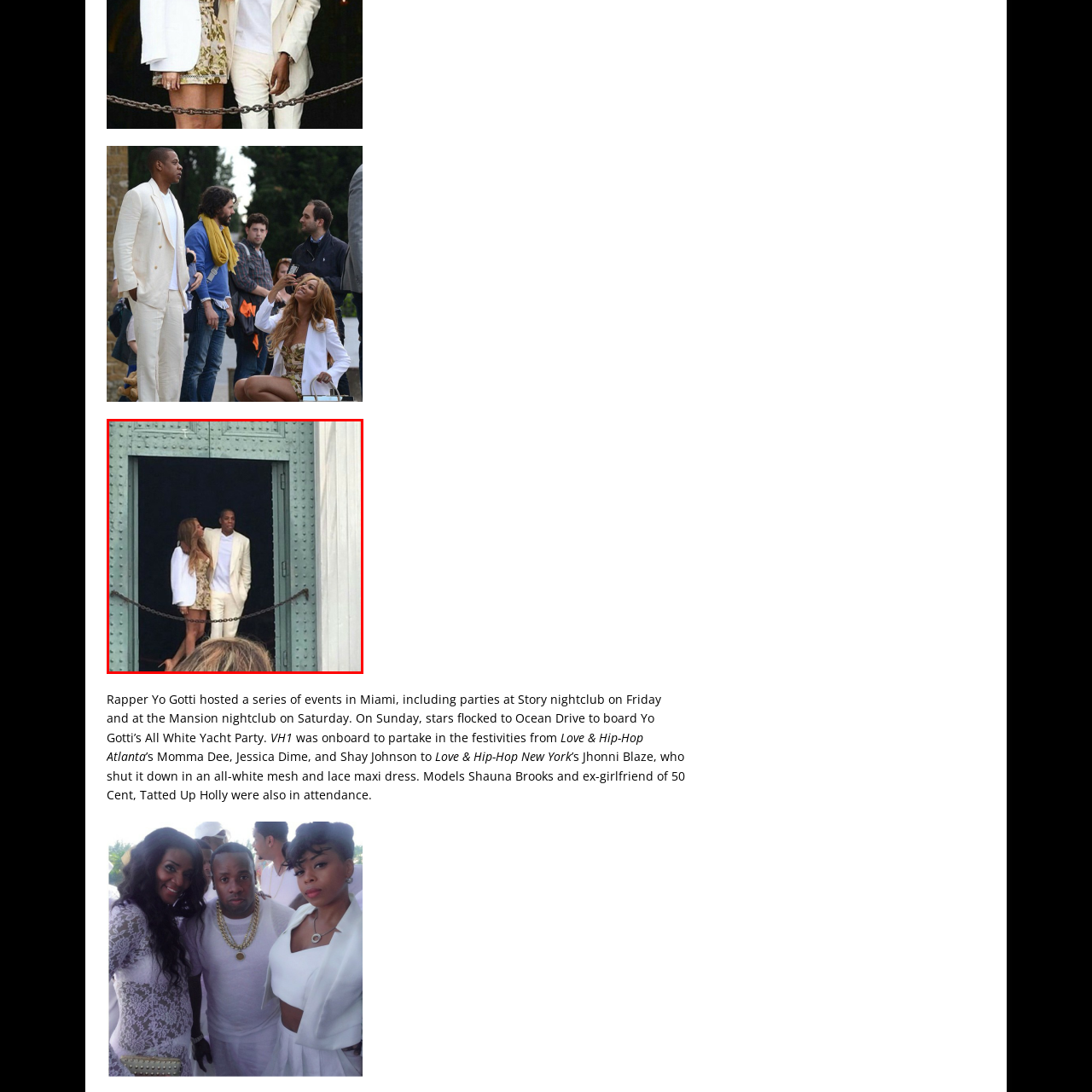What is the atmosphere of the occasion?
Analyze the image within the red bounding box and respond to the question with a detailed answer derived from the visual content.

The caption describes the moment as capturing a blend of glamour and intimacy, likely during a social event or gathering, which suggests a sophisticated and romantic atmosphere.